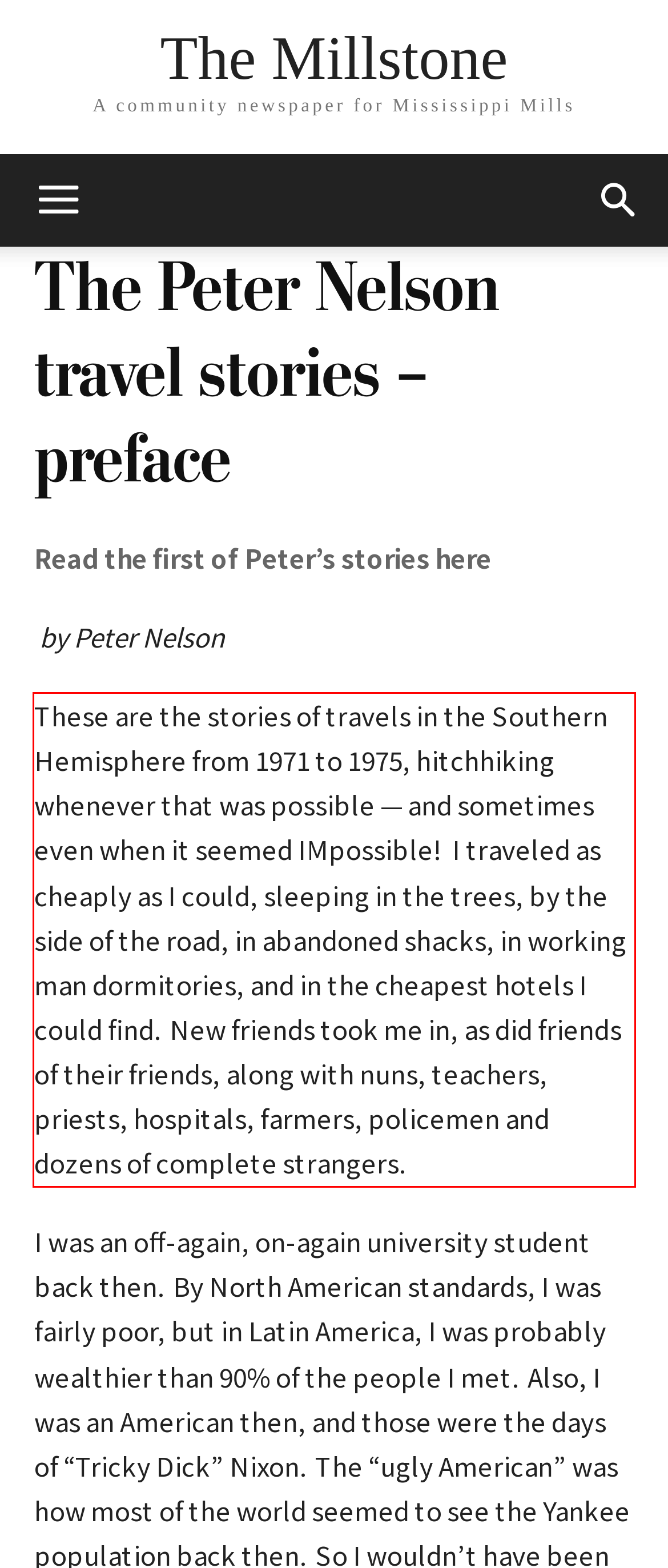Examine the screenshot of the webpage, locate the red bounding box, and generate the text contained within it.

These are the stories of travels in the Southern Hemisphere from 1971 to 1975, hitchhiking whenever that was possible — and sometimes even when it seemed IMpossible! I traveled as cheaply as I could, sleeping in the trees, by the side of the road, in abandoned shacks, in working man dormitories, and in the cheapest hotels I could find. New friends took me in, as did friends of their friends, along with nuns, teachers, priests, hospitals, farmers, policemen and dozens of complete strangers.